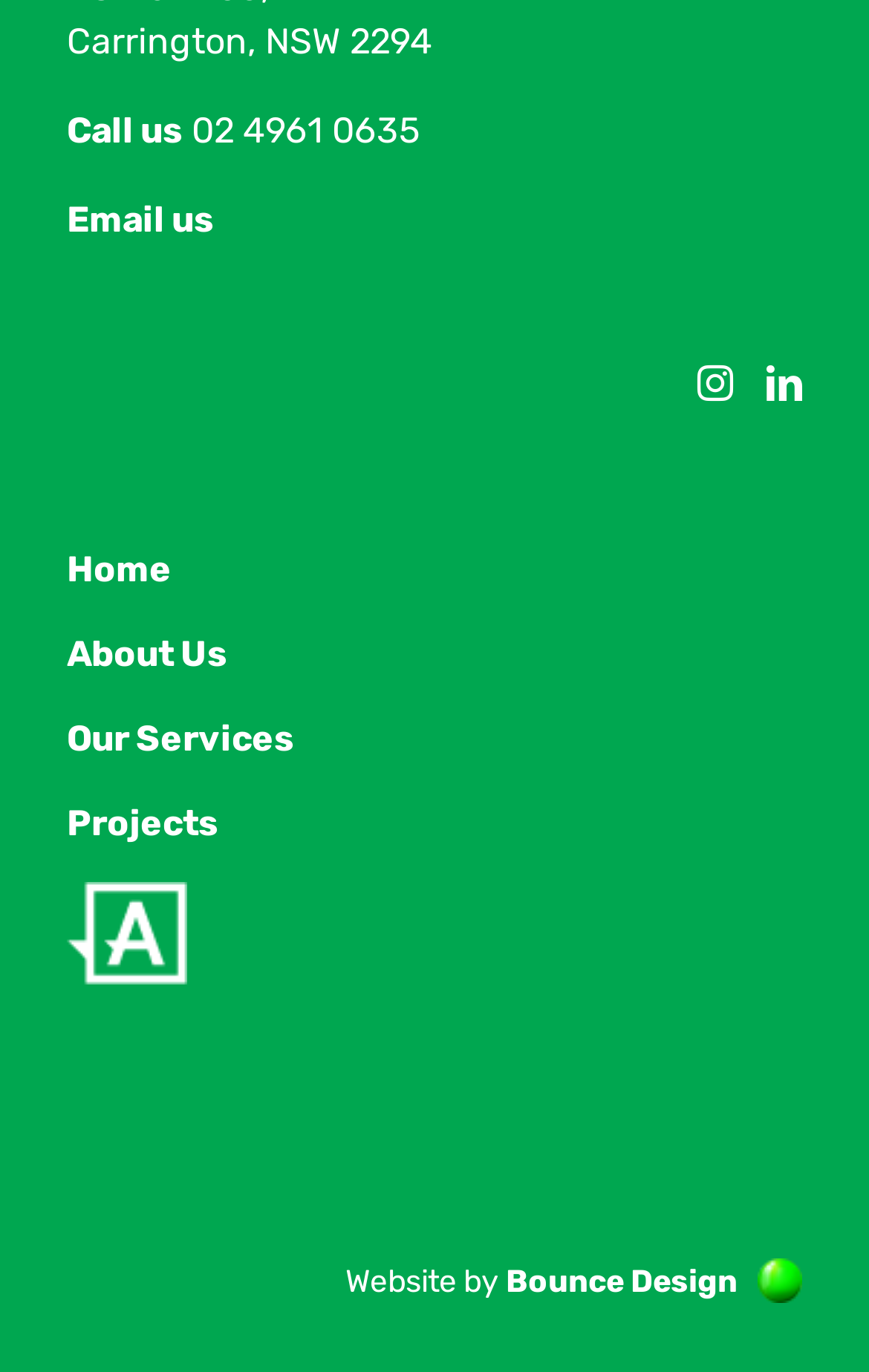Provide a brief response using a word or short phrase to this question:
What social media platform can be accessed through the second icon?

Instagram